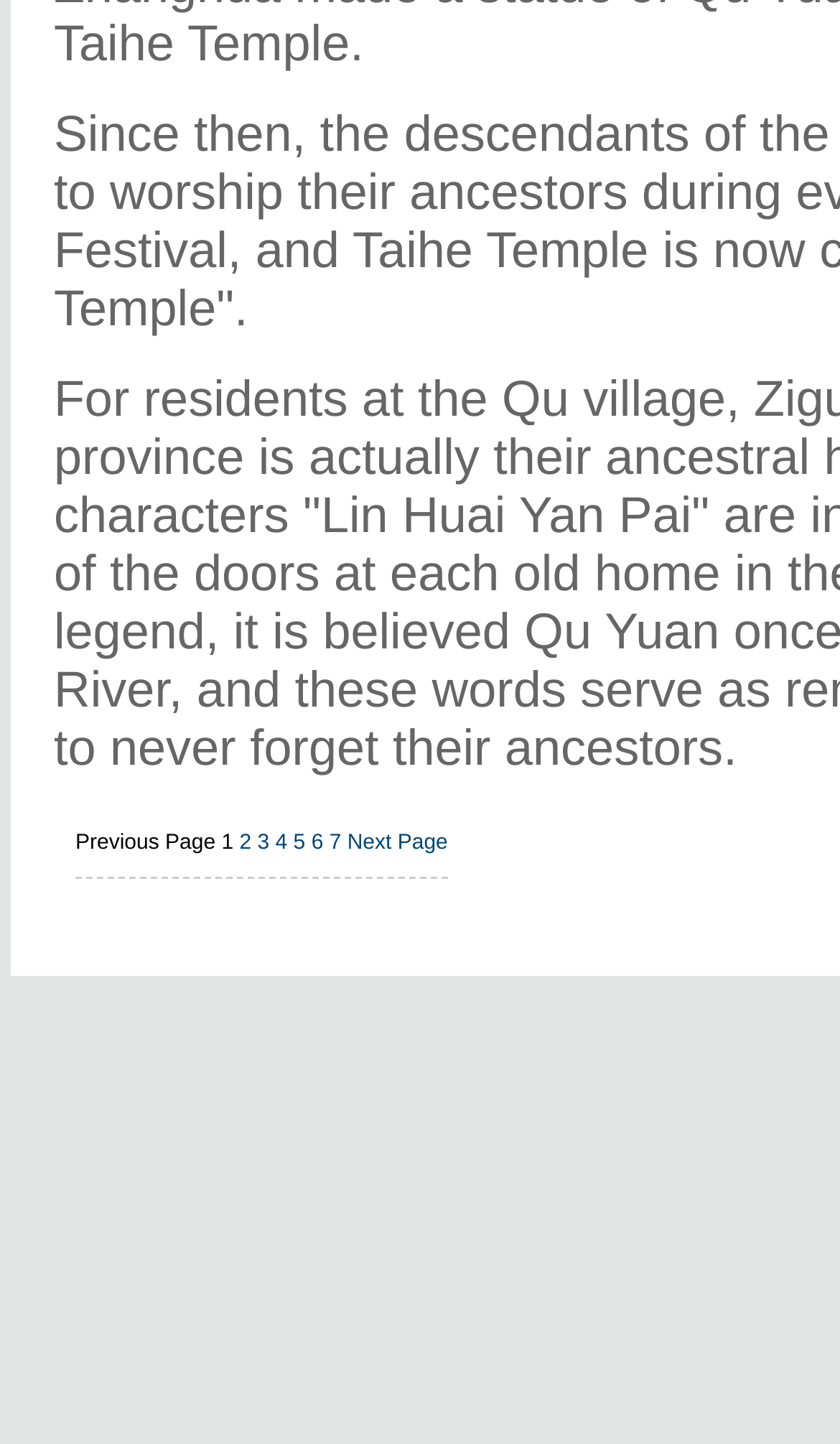What is the purpose of the 'Previous Page' link?
From the details in the image, answer the question comprehensively.

Based on the context of the webpage, I infer that the 'Previous Page' link is used to navigate to the previous page, likely in a sequence of pages.